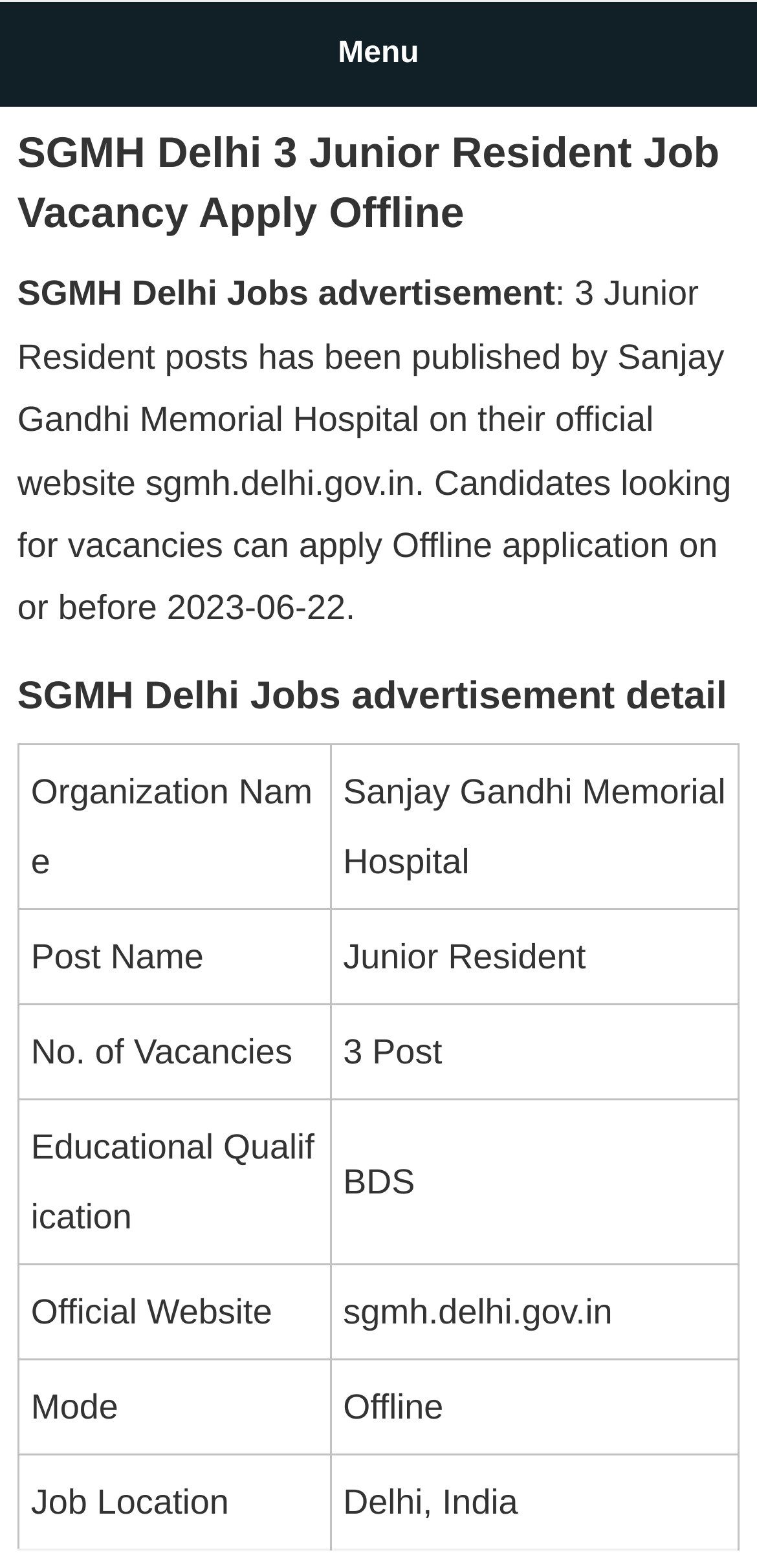Please provide a brief answer to the following inquiry using a single word or phrase:
What is the mode of application for the job?

Offline